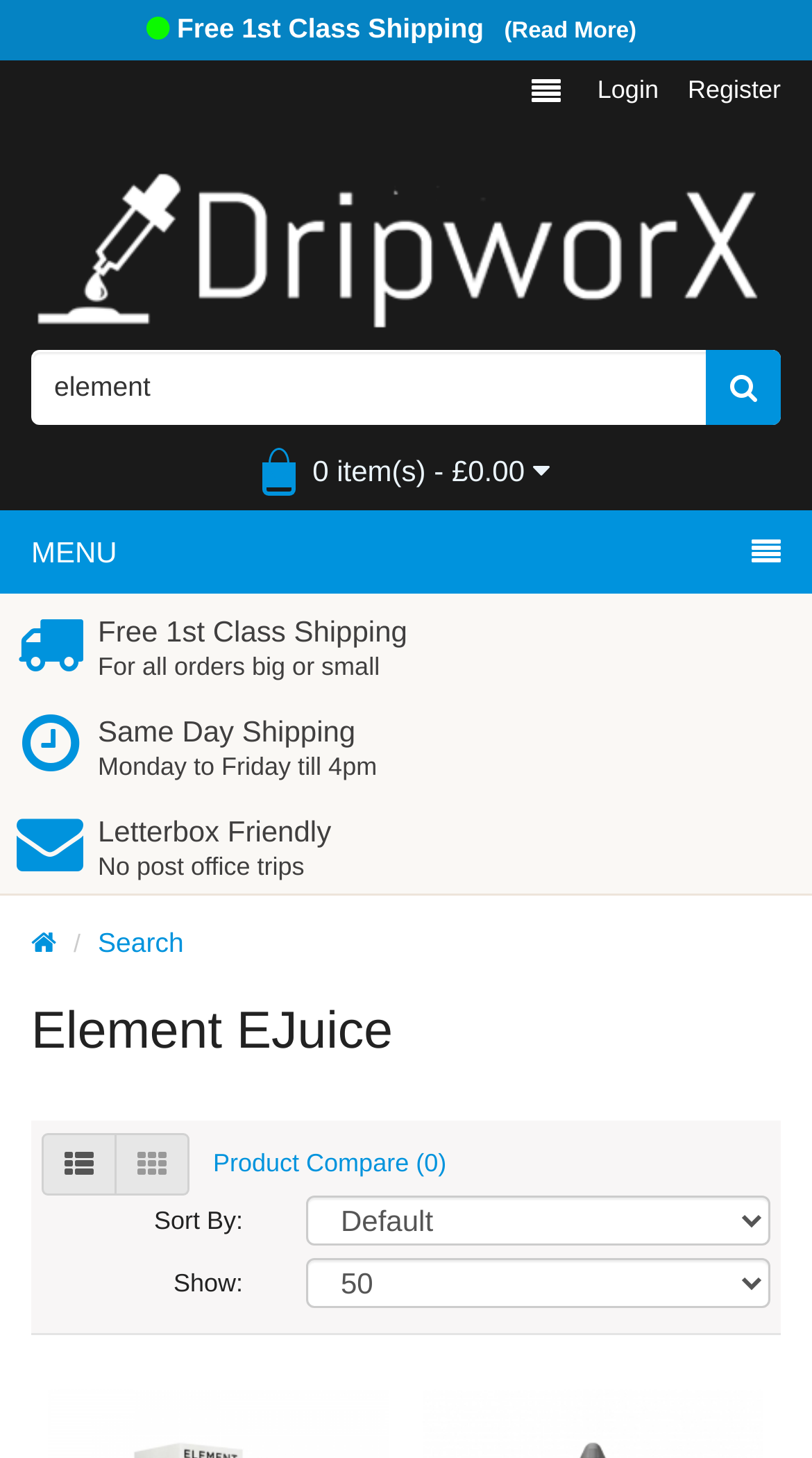How many navigation links are there?
Refer to the image and provide a thorough answer to the question.

There are three navigation links at the top of the webpage, namely 'Login', 'Register', and 'Dripworx', which can be used to navigate to different sections of the website.